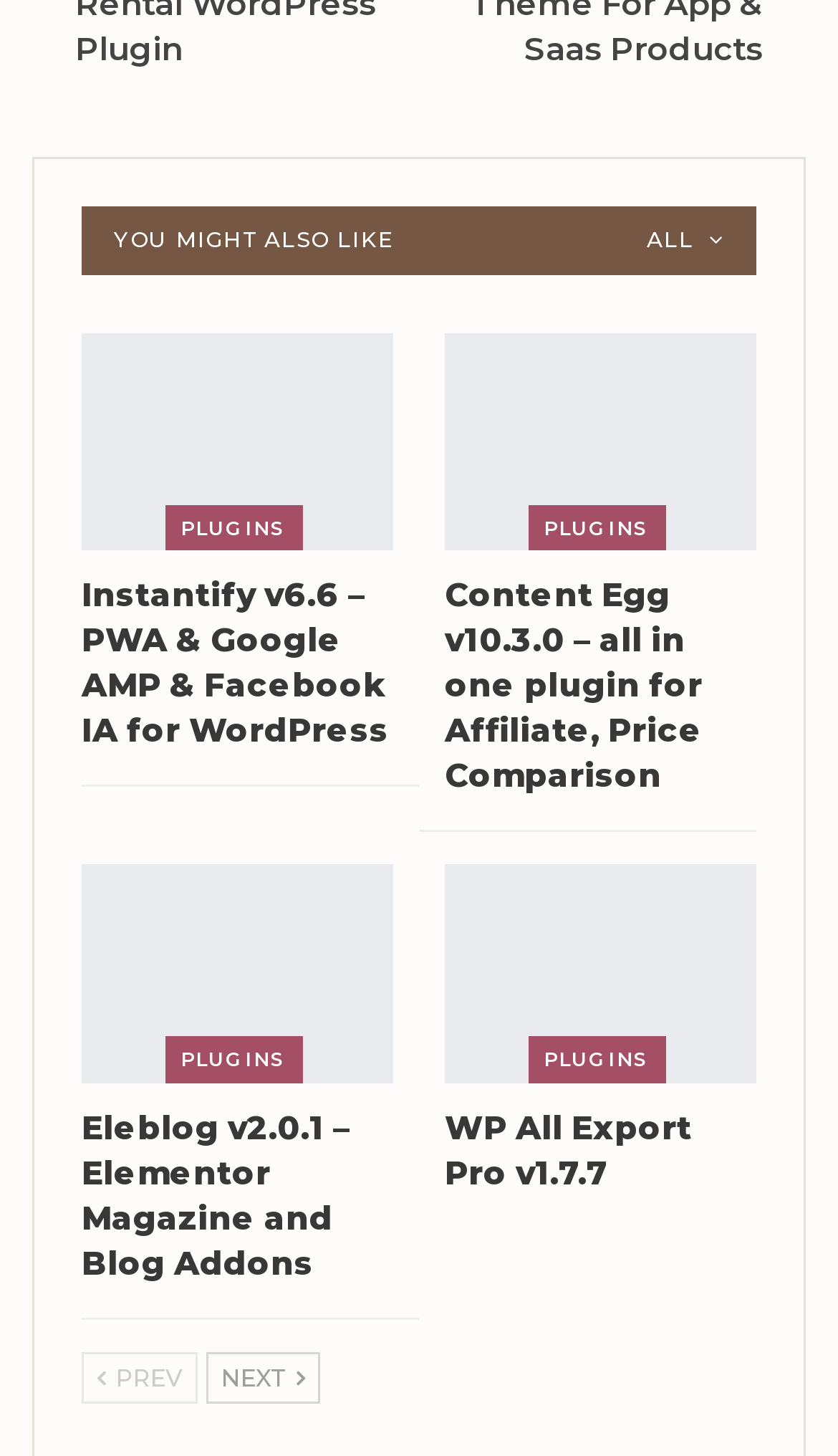Locate the bounding box of the UI element with the following description: "WP All Export Pro v1.7.7".

[0.531, 0.76, 0.826, 0.819]